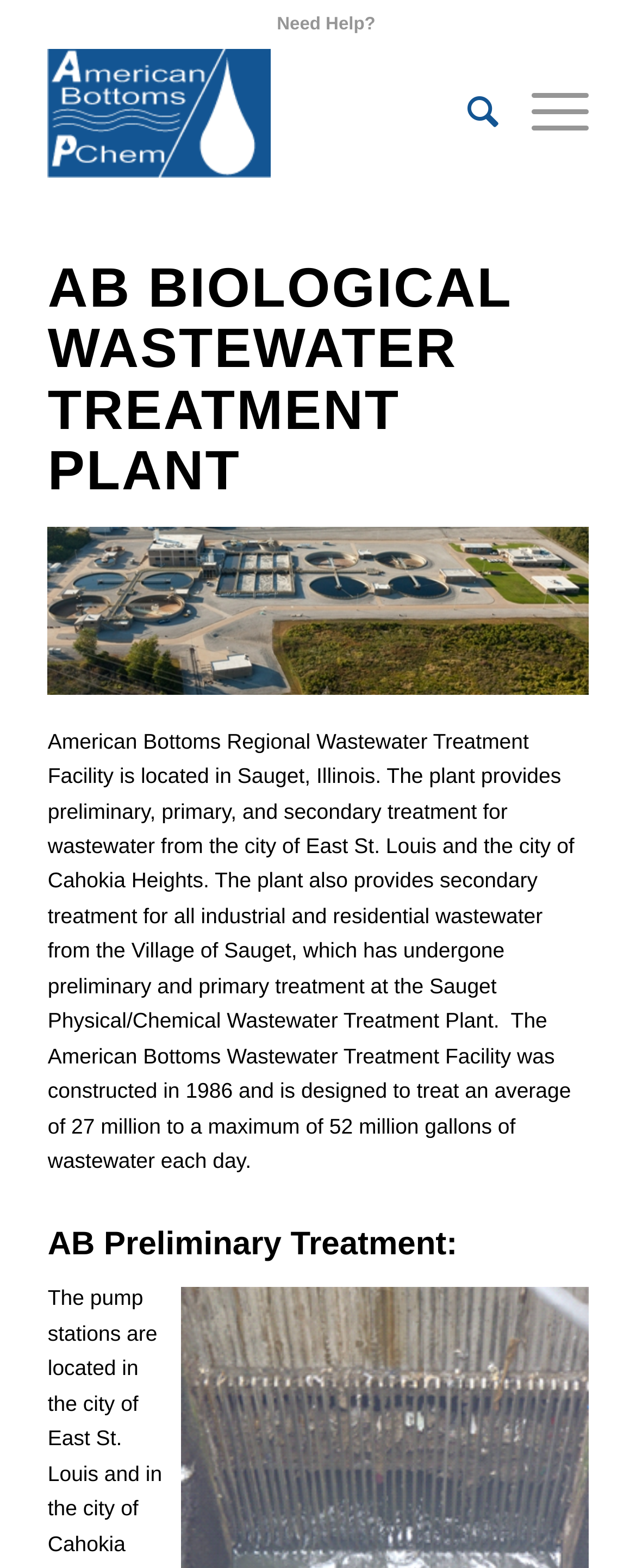What is the purpose of the Sauget Physical/Chemical Wastewater Treatment Plant?
Use the screenshot to answer the question with a single word or phrase.

Preliminary and primary treatment